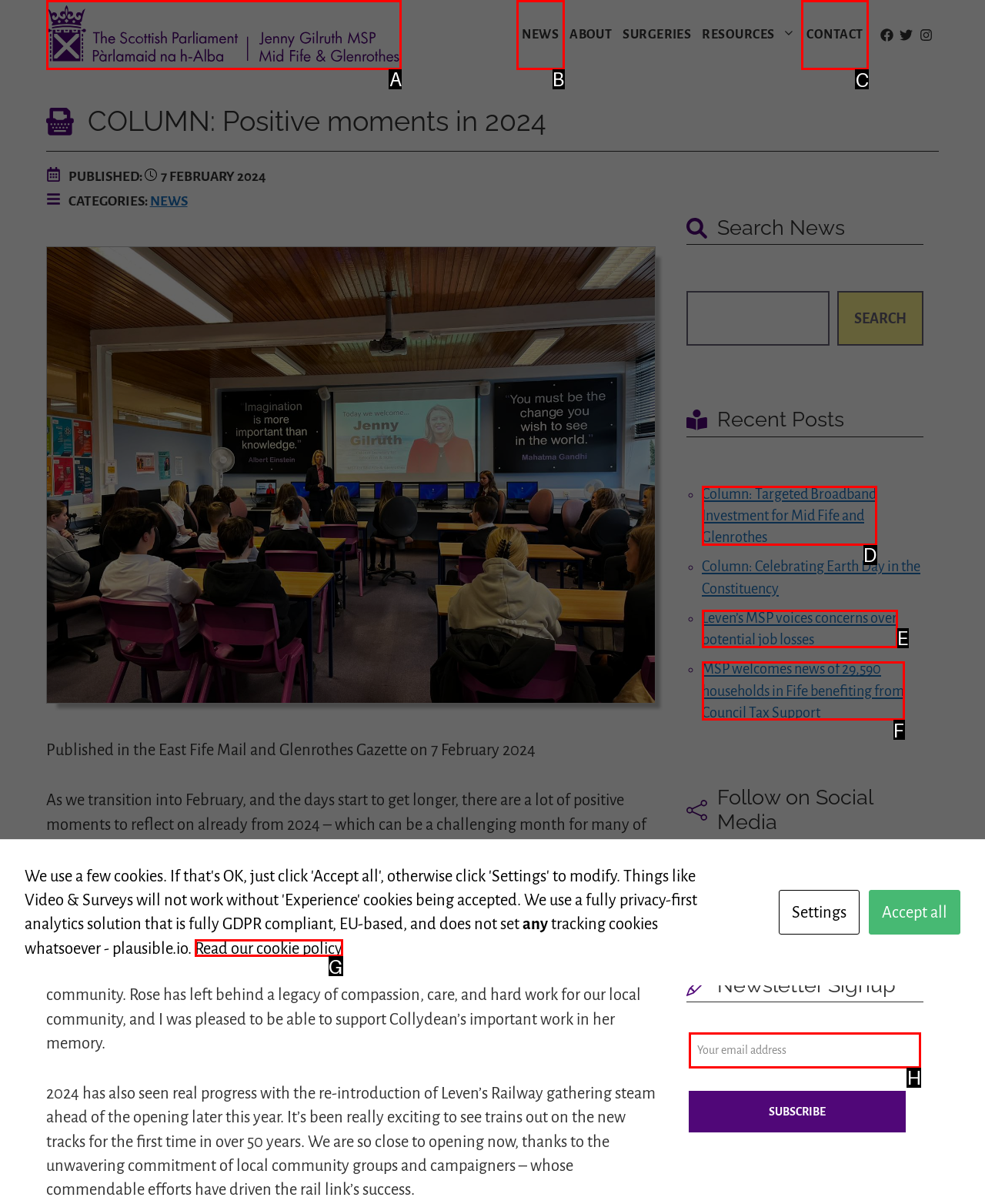Choose the HTML element you need to click to achieve the following task: Click on the 'SECURITY TIPS' link
Respond with the letter of the selected option from the given choices directly.

None